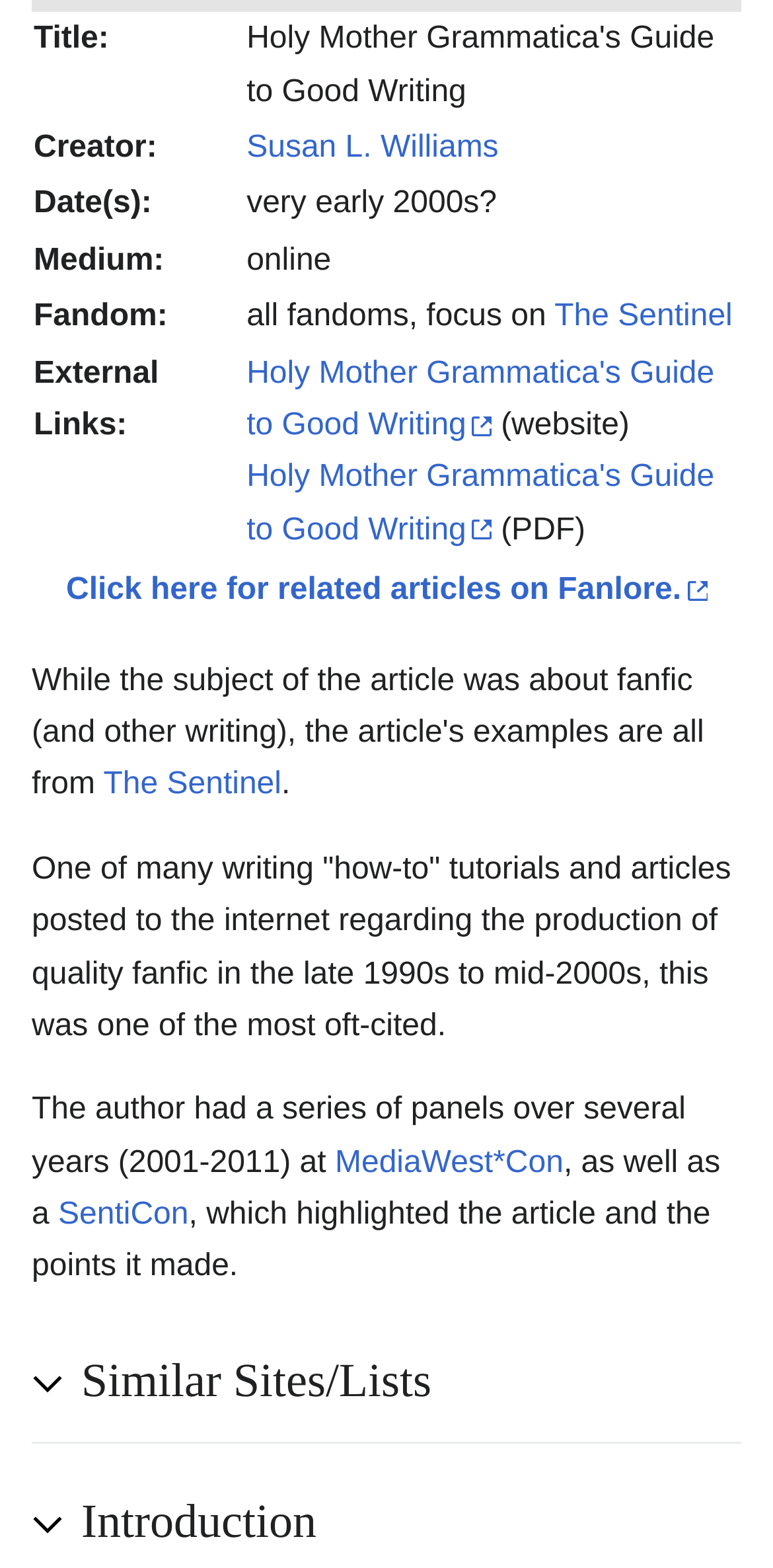Ascertain the bounding box coordinates for the UI element detailed here: "". The coordinates should be provided as [left, top, right, bottom] with each value being a float between 0 and 1.

None